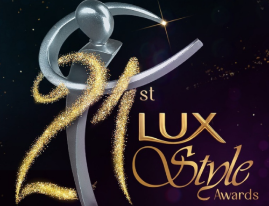What is the atmosphere created by the backdrop?
Using the visual information, respond with a single word or phrase.

Elegance and festivity